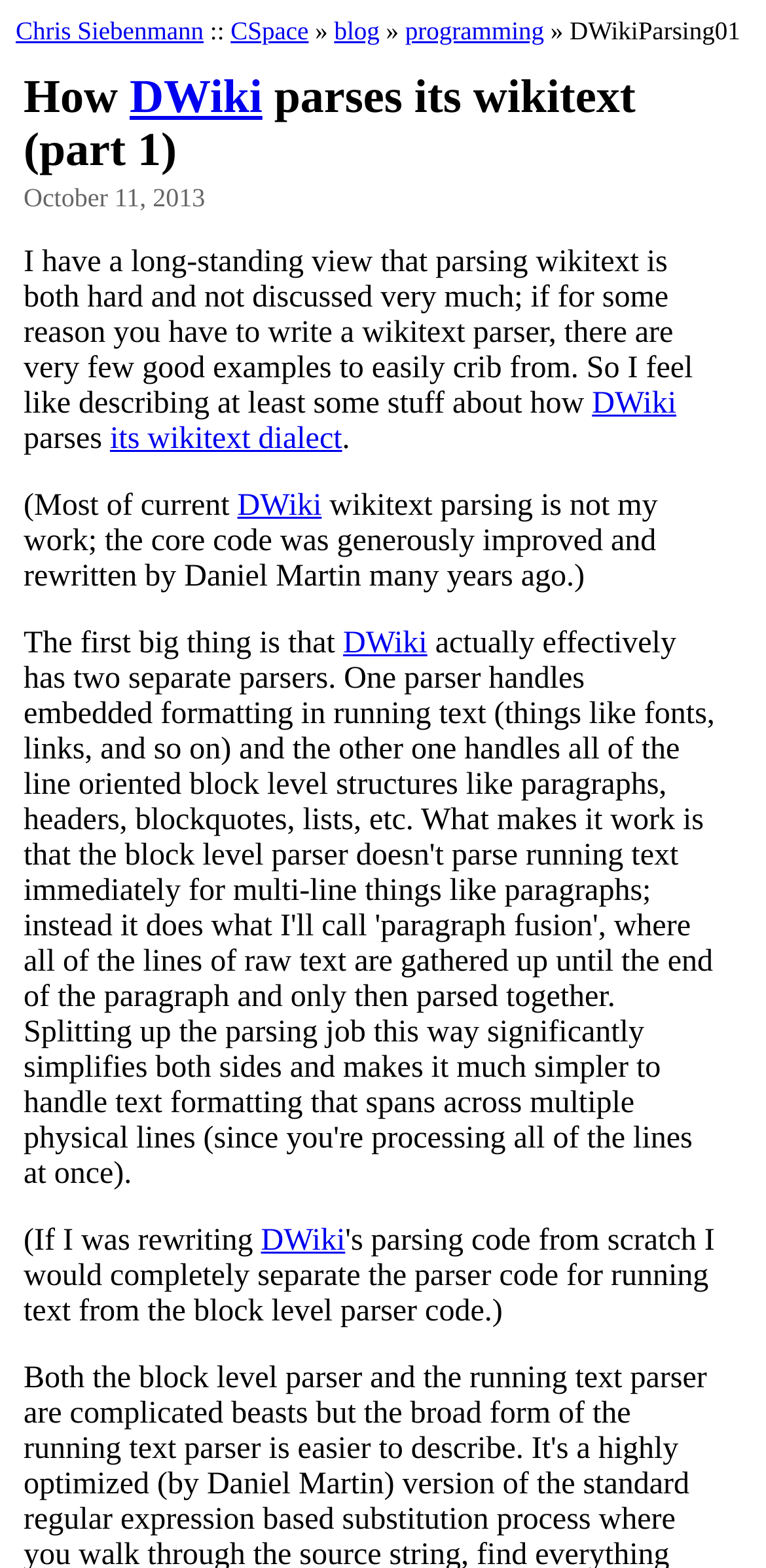Detail the various sections and features of the webpage.

The webpage is a blog post titled "How DWiki parses its wikitext (part 1)" on Chris's Wiki. At the top, there are several links to other pages, including "Chris Siebenmann", "CSpace", "blog", and "programming", which are arranged horizontally. 

Below the links, the main content of the blog post begins with a heading that spans almost the entire width of the page. The heading is followed by a link to "DWiki" and a date, "October 11, 2013", which is positioned to the left of the heading.

The main text of the blog post is divided into several paragraphs. The first paragraph discusses the difficulty of parsing wikitext and the lack of good examples to follow. It contains two links to "DWiki". The second paragraph starts with the text "parses" and contains a link to "its wikitext dialect". The third paragraph mentions that the current wikitext parsing is not the author's work, but was improved and rewritten by Daniel Martin. It contains two links to "DWiki". 

The fourth paragraph starts with the text "The first big thing is that" and contains a link to "DWiki". The final paragraph begins with the text "(If I was rewriting" and also contains a link to "DWiki".